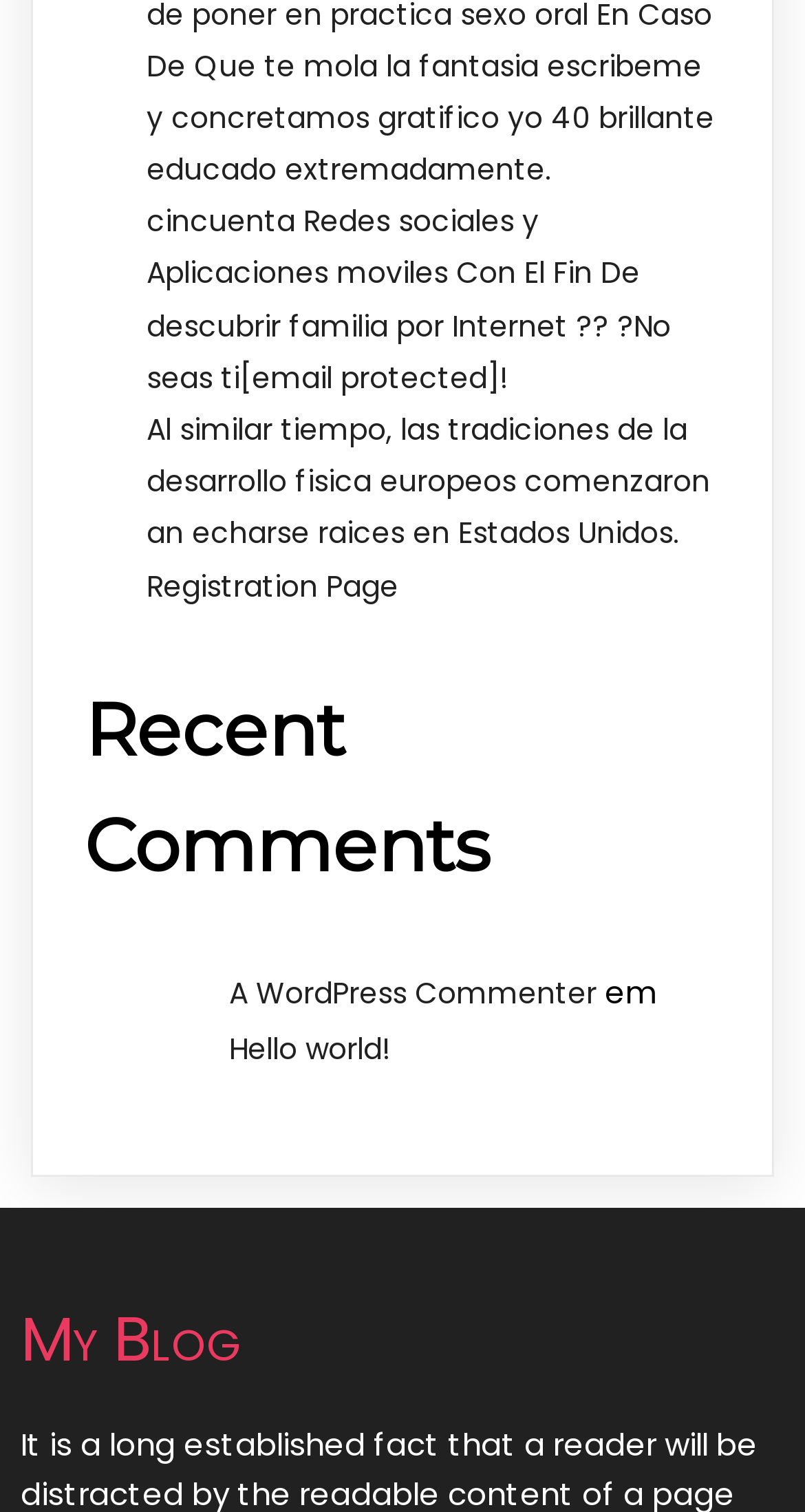What is the category of the article?
Use the information from the image to give a detailed answer to the question.

The article is categorized under 'Recent Comments' which can be inferred from the heading element with the text 'Recent Comments' that is a parent element of the article.